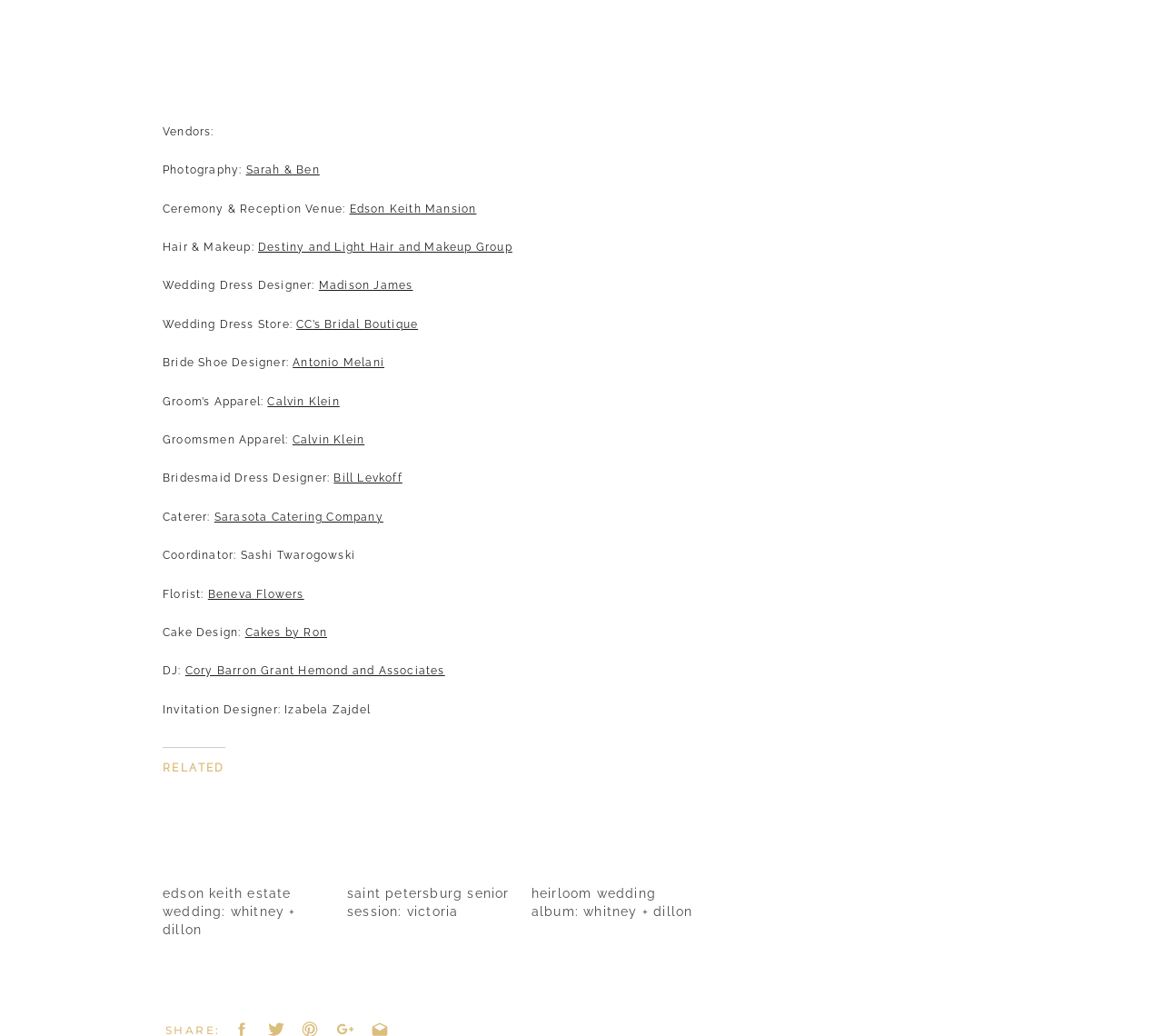Identify the bounding box coordinates of the clickable region required to complete the instruction: "Click on the 'Sarah & Ben' link". The coordinates should be given as four float numbers within the range of 0 and 1, i.e., [left, top, right, bottom].

[0.211, 0.158, 0.275, 0.17]